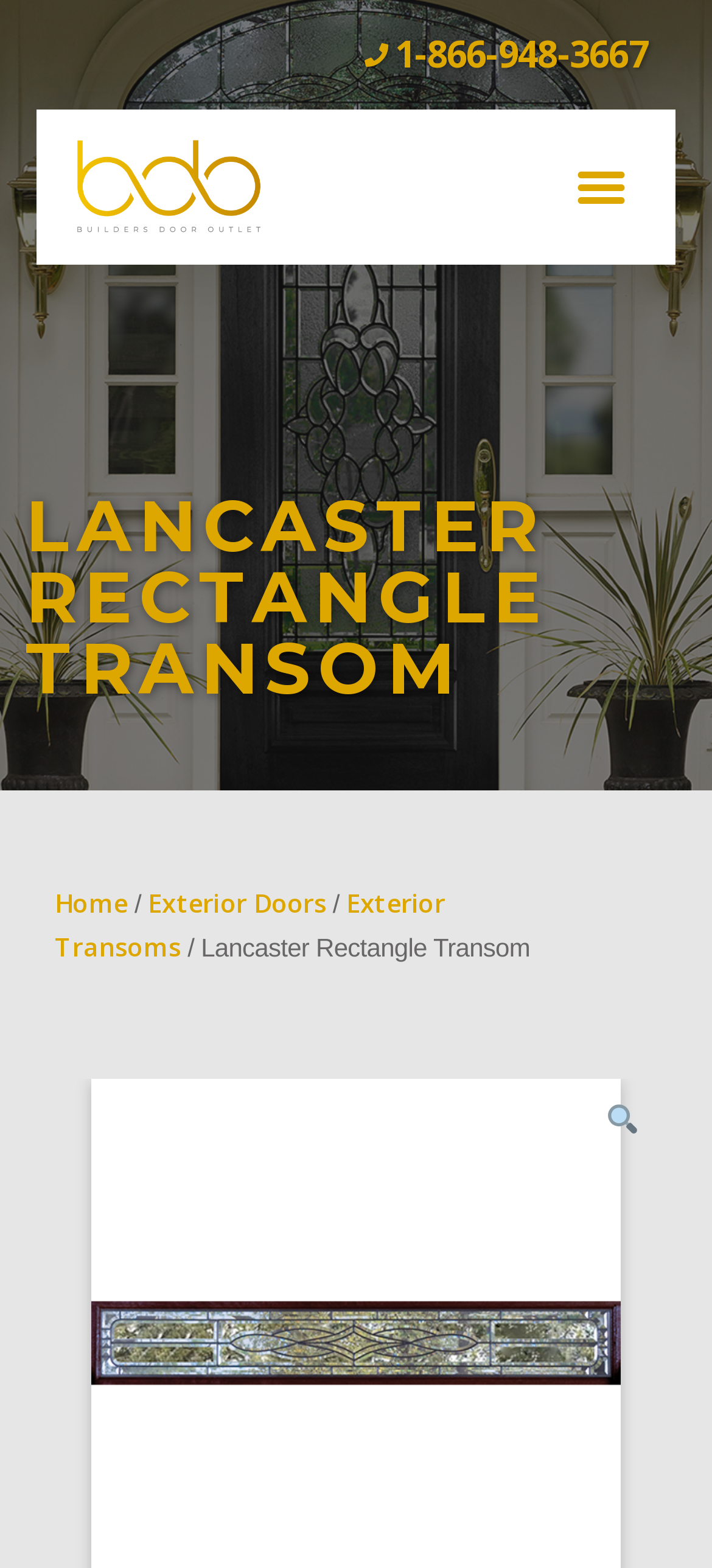Generate the text of the webpage's primary heading.

LANCASTER RECTANGLE TRANSOM